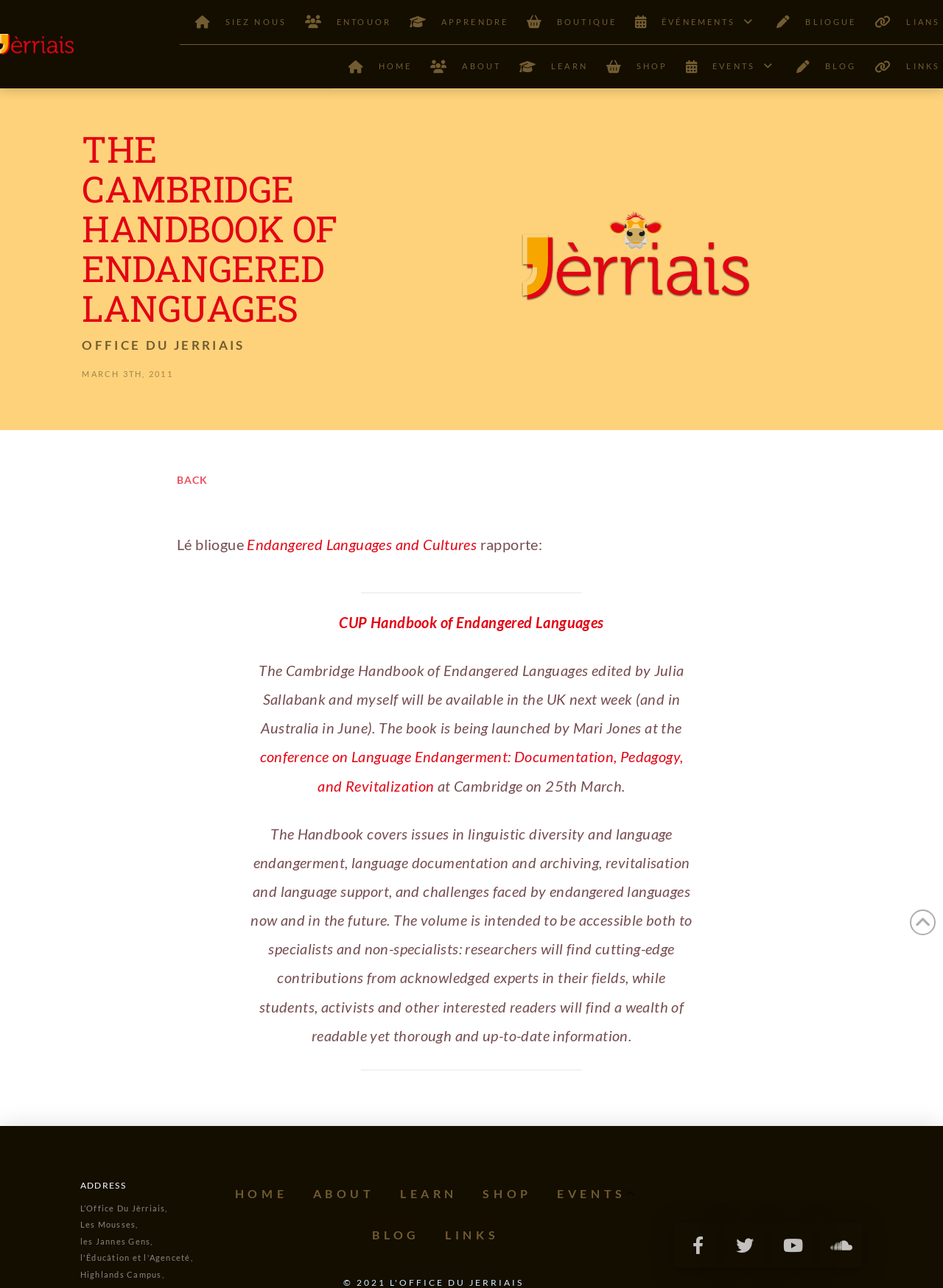Locate the bounding box coordinates of the clickable area needed to fulfill the instruction: "Read the 'Endangered Languages and Cultures' report".

[0.262, 0.416, 0.506, 0.429]